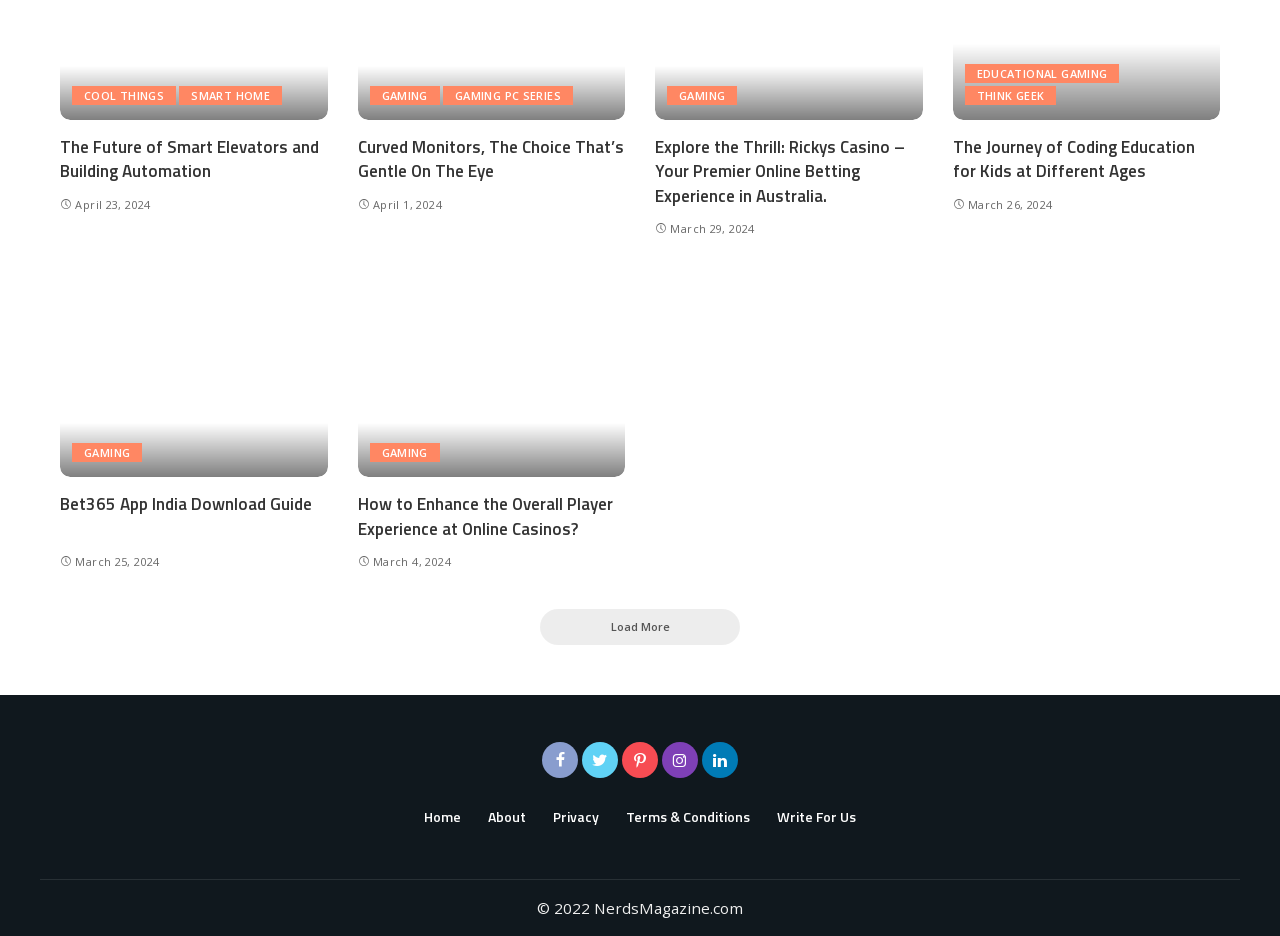What is the date of the article 'The Future of Smart Elevators and Building Automation'?
Provide a detailed and extensive answer to the question.

I found the heading 'The Future of Smart Elevators and Building Automation' and its corresponding abbreviation '2024-04-23T23:15:57-05:00', which indicates the date of the article is April 23, 2024.